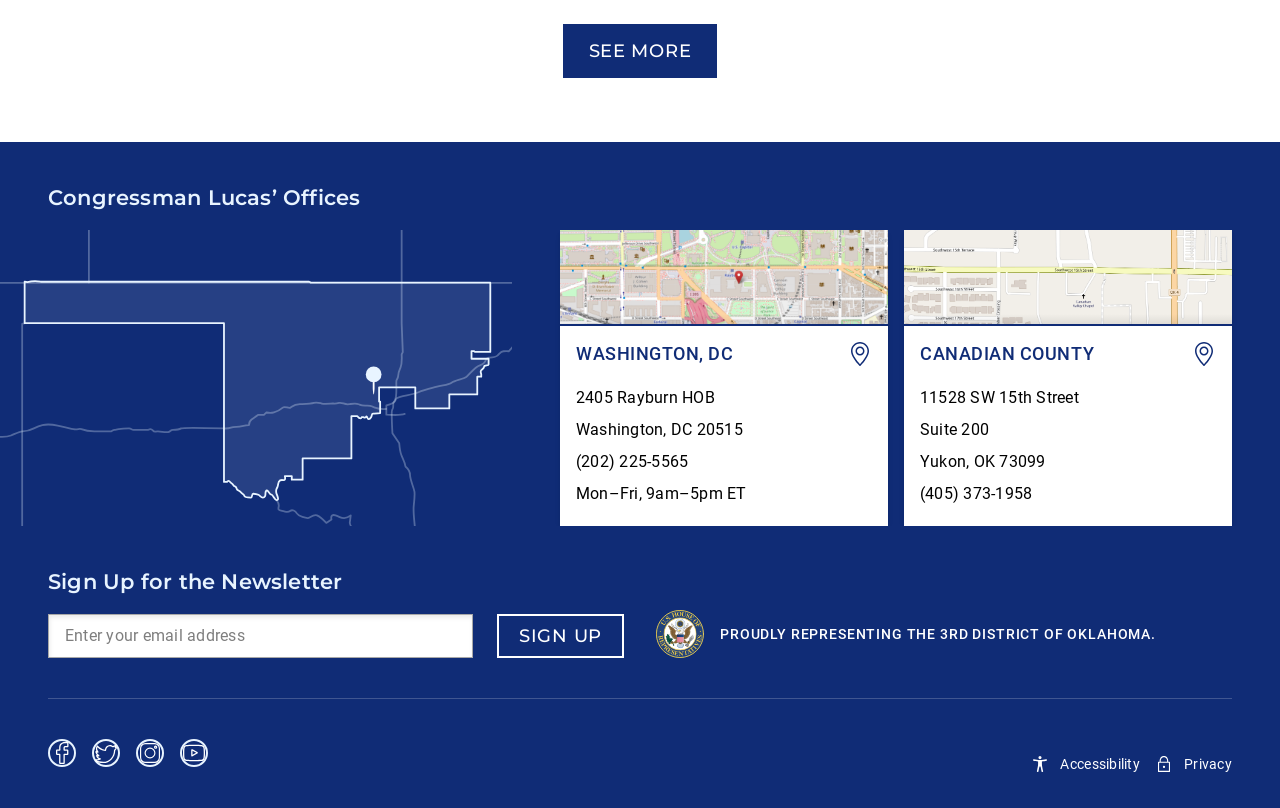Given the element description, predict the bounding box coordinates in the format (top-left x, top-left y, bottom-right x, bottom-right y), using floating point numbers between 0 and 1: name="email" placeholder="Enter your email address"

[0.051, 0.767, 0.356, 0.807]